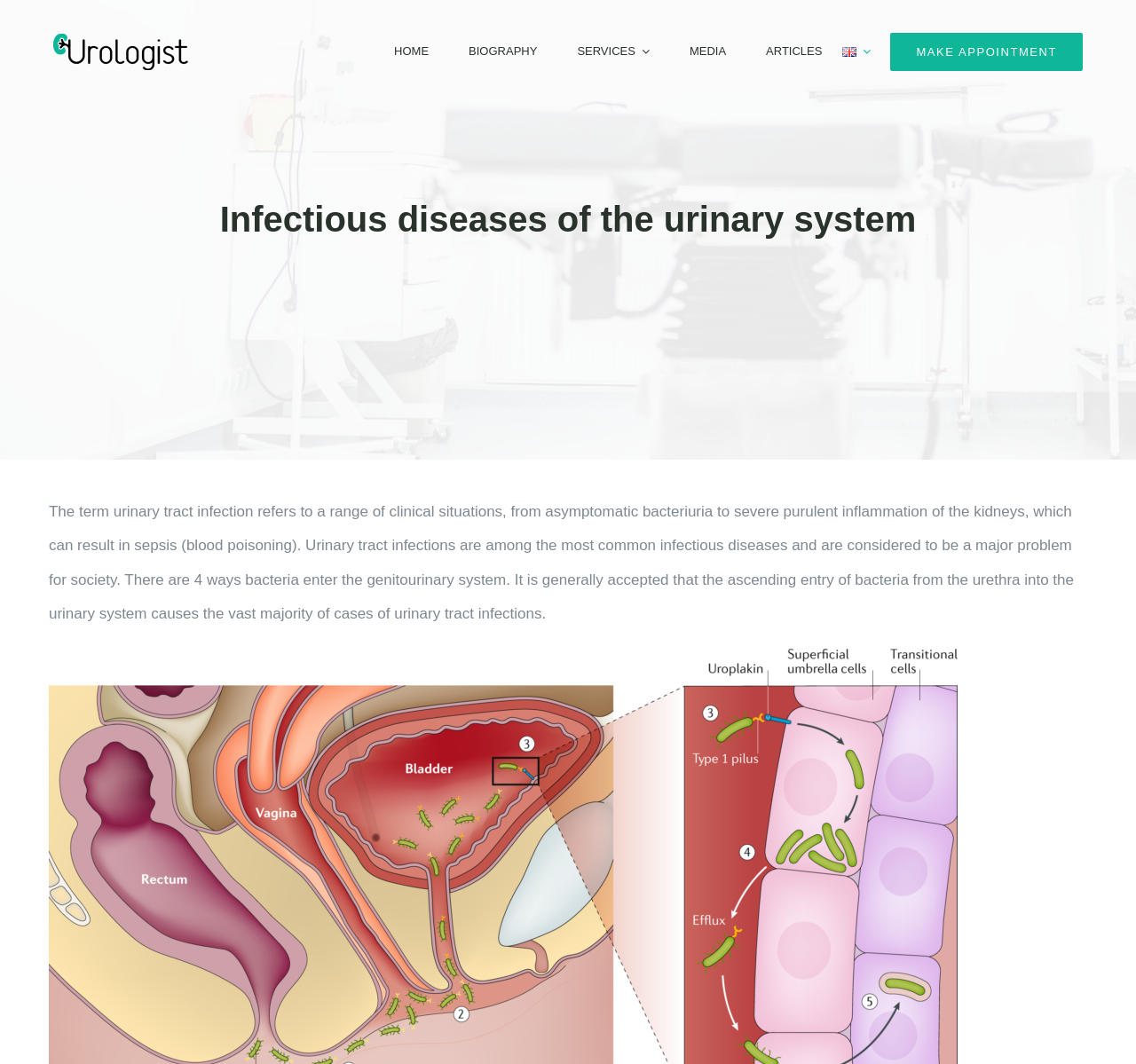Please extract the primary headline from the webpage.

Infectious diseases of the urinary system